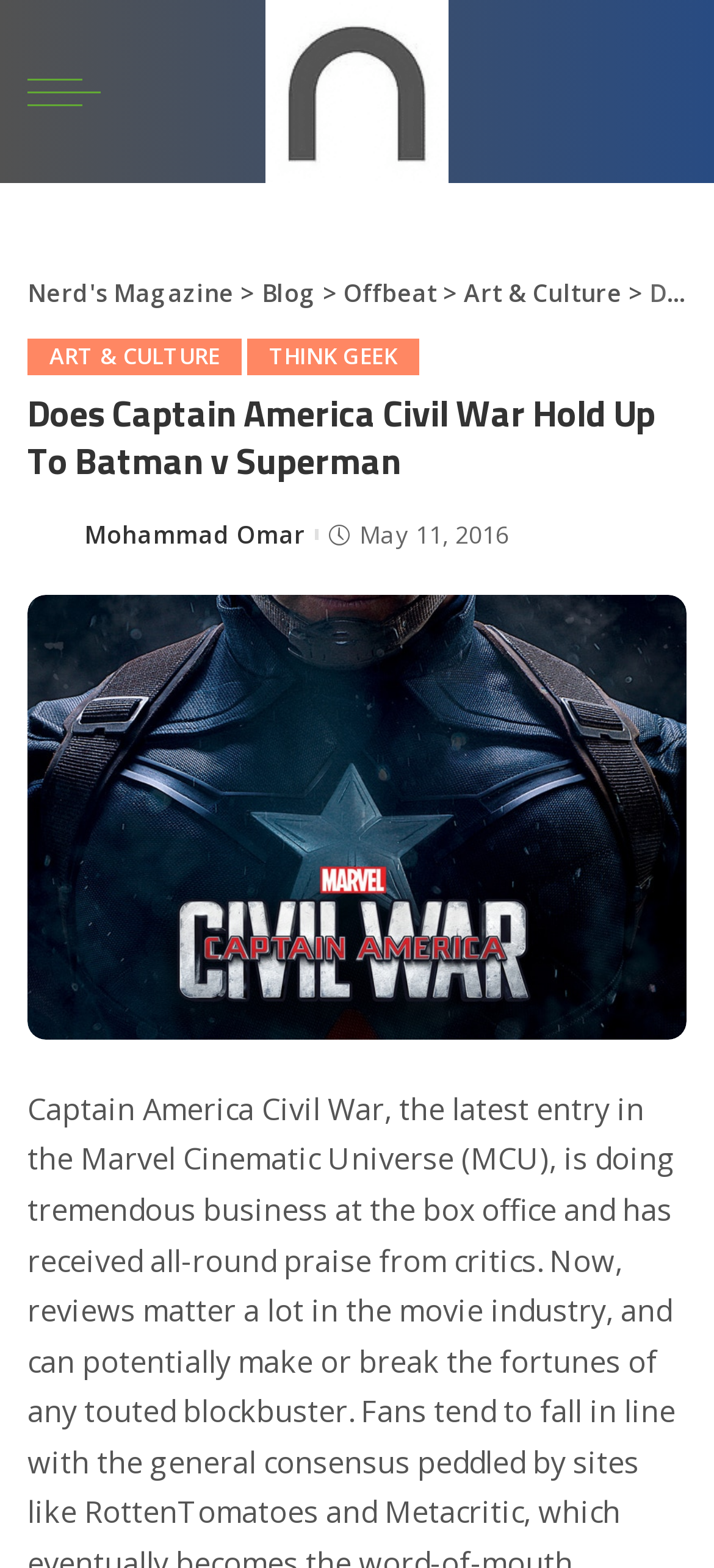What is the title of the article?
Answer the question with a single word or phrase, referring to the image.

Does Captain America Civil War Hold Up To Batman v Superman